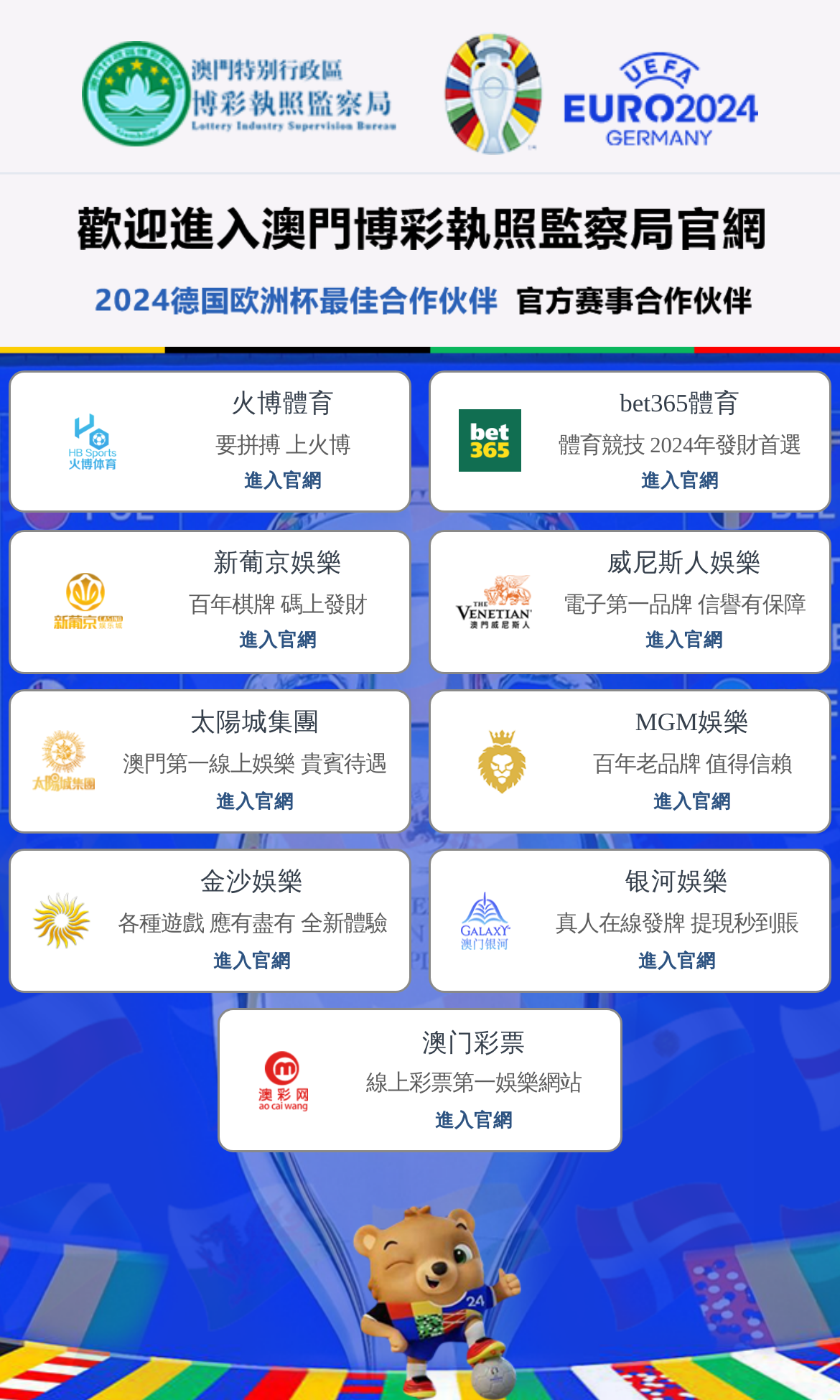Given the description "正规网赌软件下载", provide the bounding box coordinates of the corresponding UI element.

[0.491, 0.137, 0.737, 0.158]